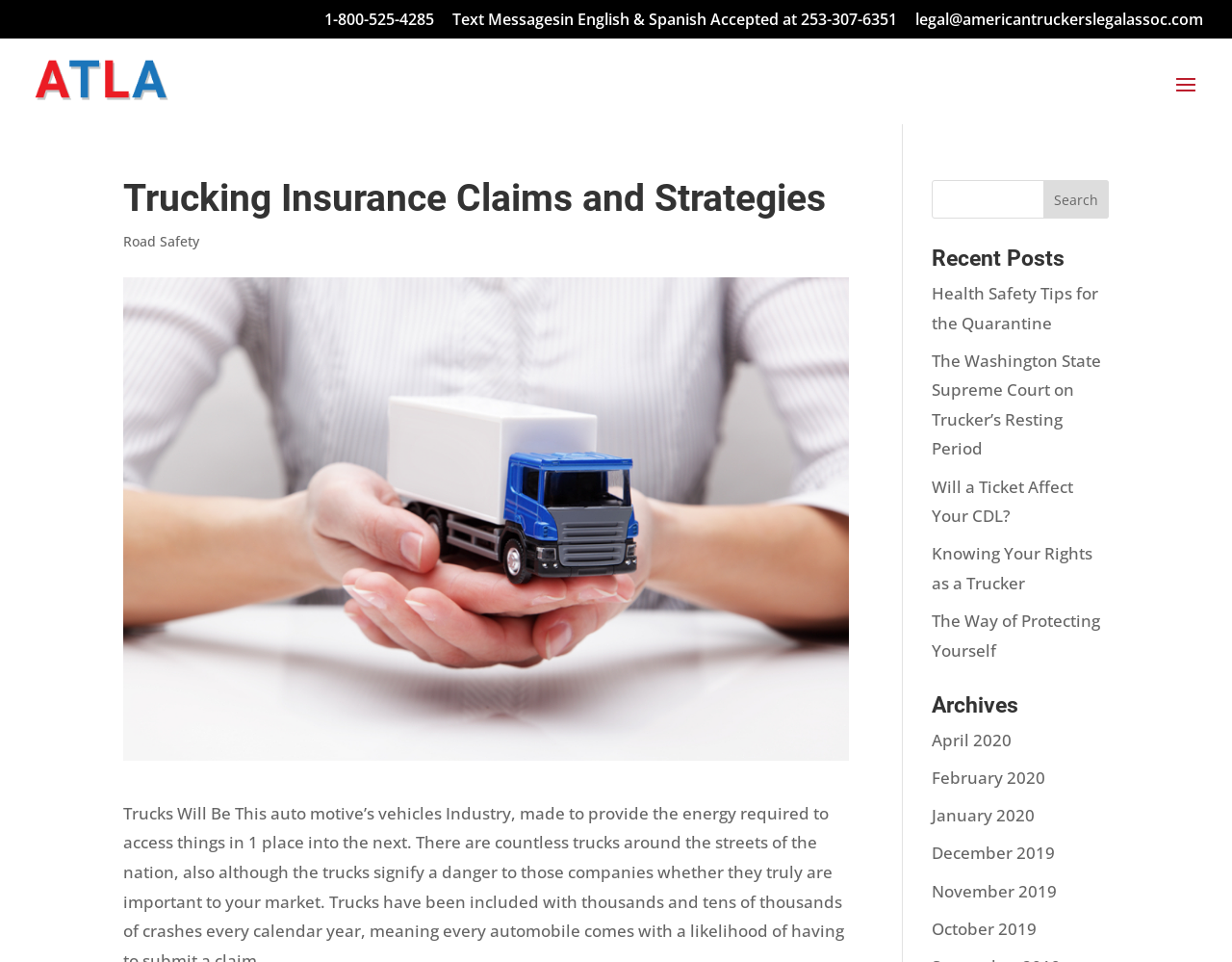Could you highlight the region that needs to be clicked to execute the instruction: "Call the phone number"?

[0.263, 0.012, 0.352, 0.04]